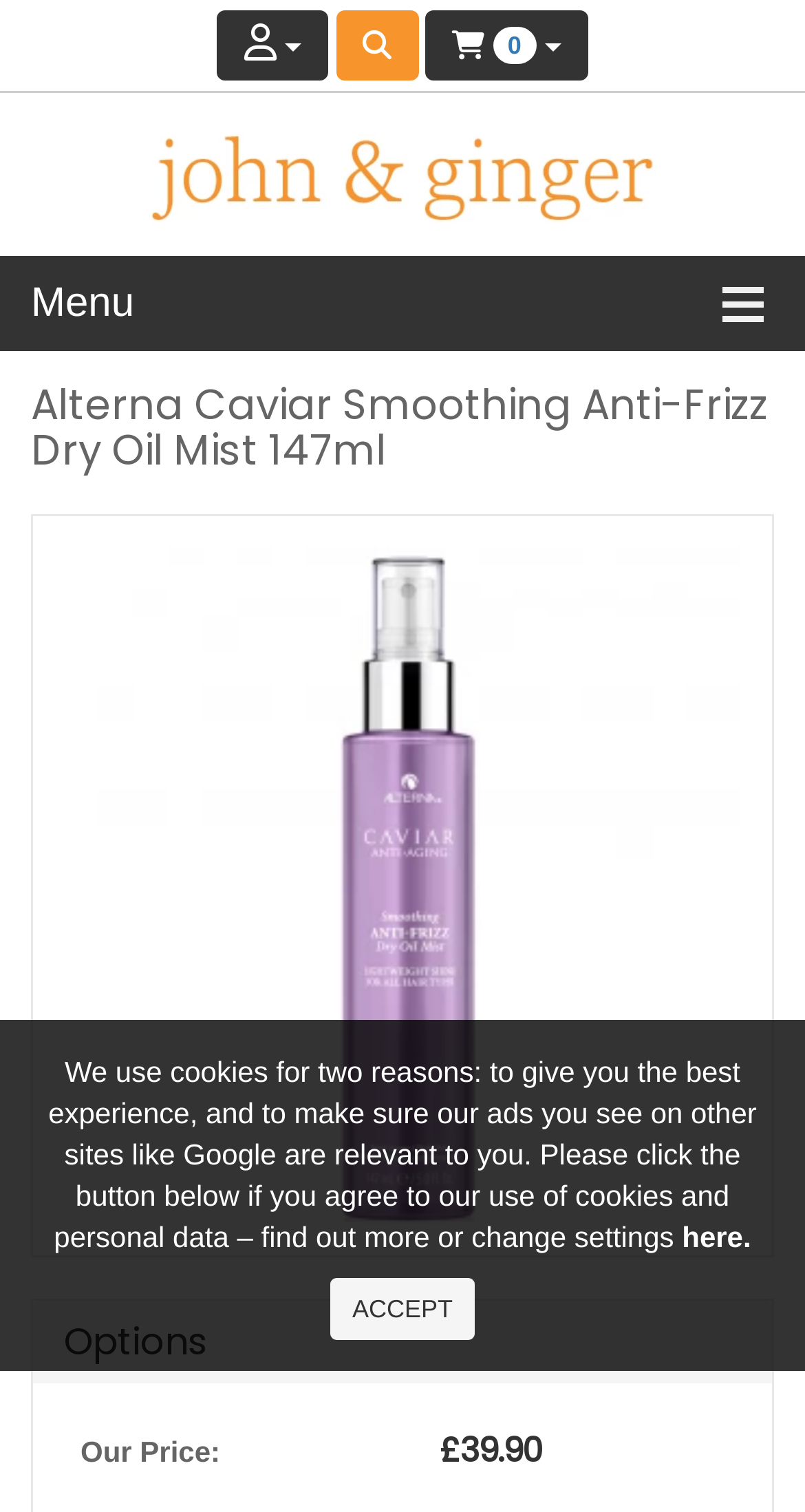Using the provided element description "aria-label="Search Store"", determine the bounding box coordinates of the UI element.

[0.417, 0.007, 0.52, 0.053]